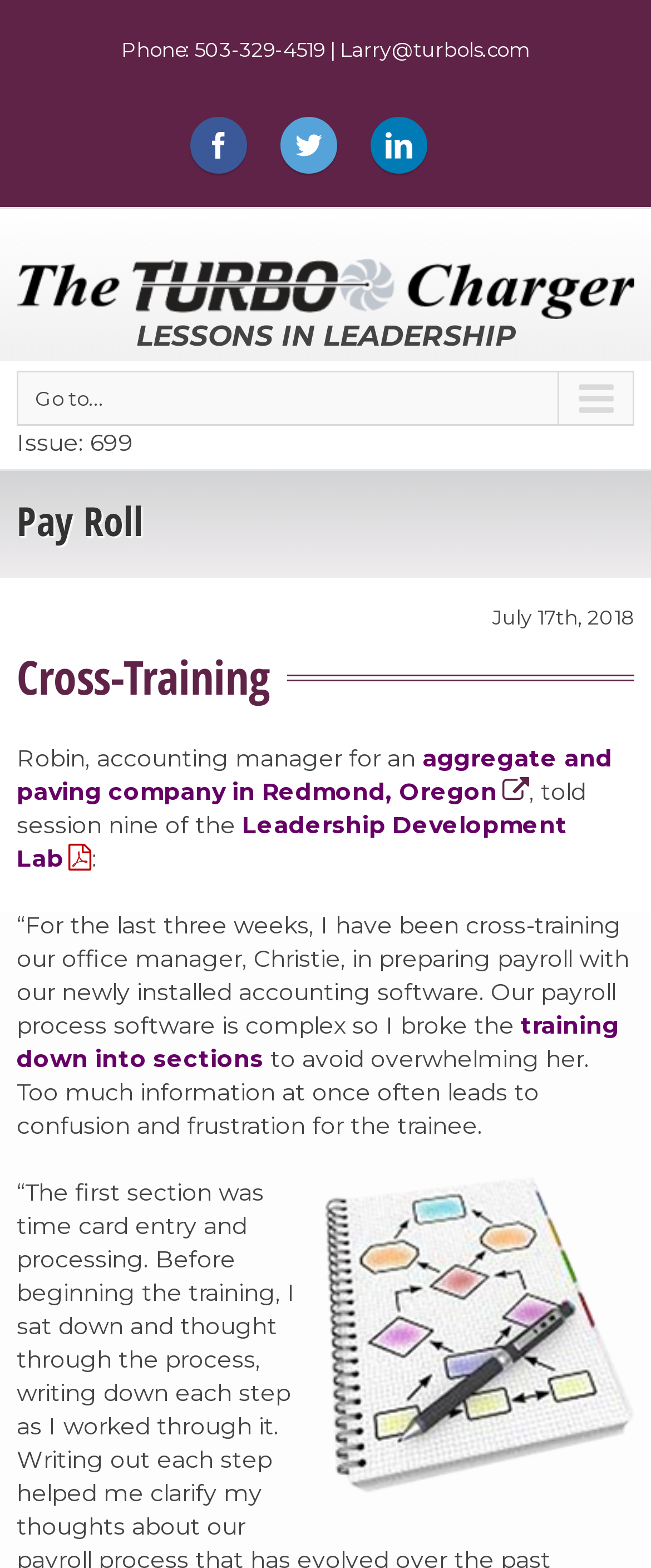Refer to the image and offer a detailed explanation in response to the question: What is the date of the article?

The date of the article can be found at the bottom of the webpage, where it is written in a smaller font size. The exact date is July 17th, 2018.